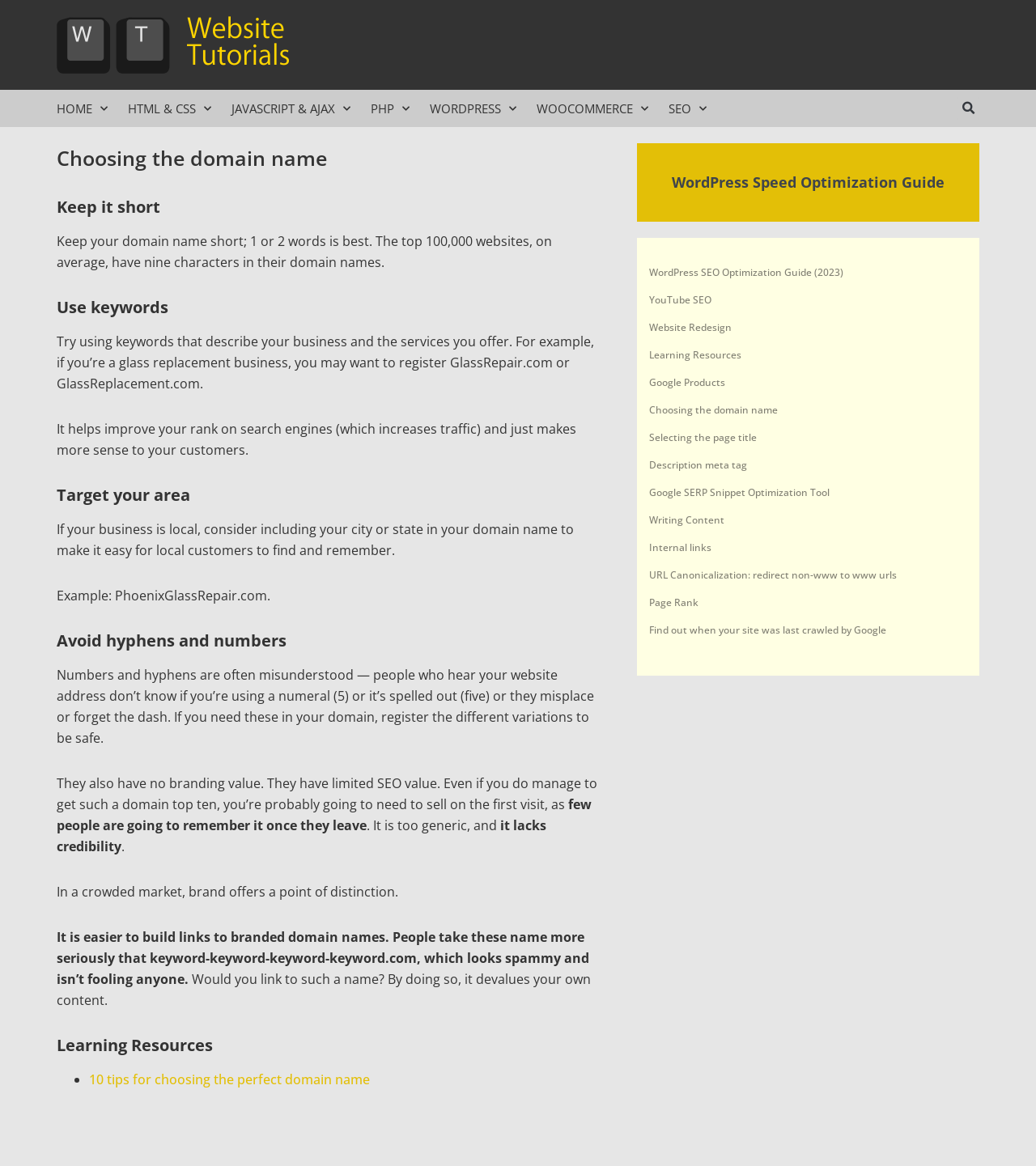Could you highlight the region that needs to be clicked to execute the instruction: "Learn about 10 tips for choosing the perfect domain name"?

[0.086, 0.918, 0.357, 0.933]